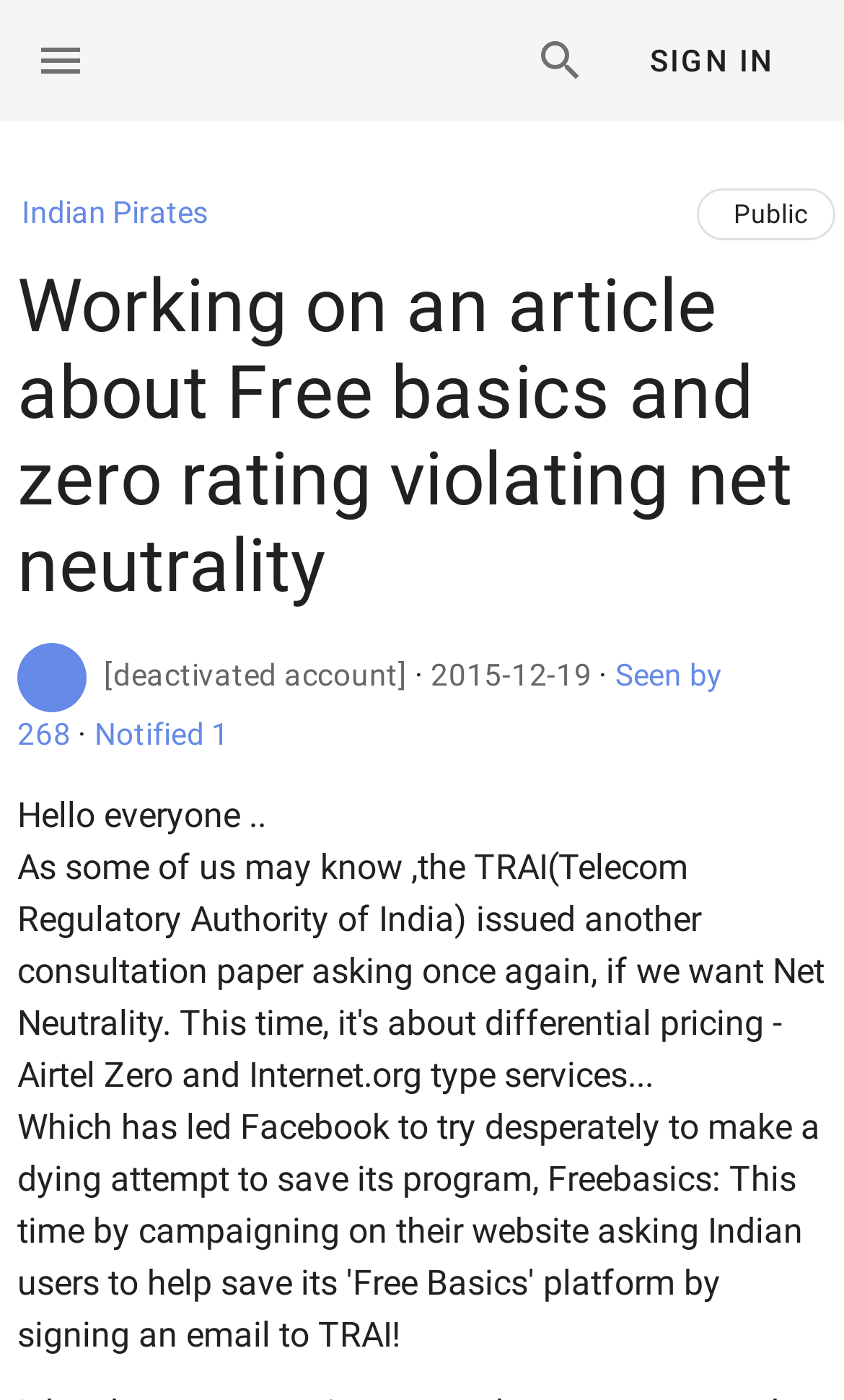Examine the image carefully and respond to the question with a detailed answer: 
What is the date of the thread?

I found the answer by looking at the link element with the text '2015-12-19', which suggests the date of the thread. The abbreviation 'Sat' and the time '08:54' also support this answer.